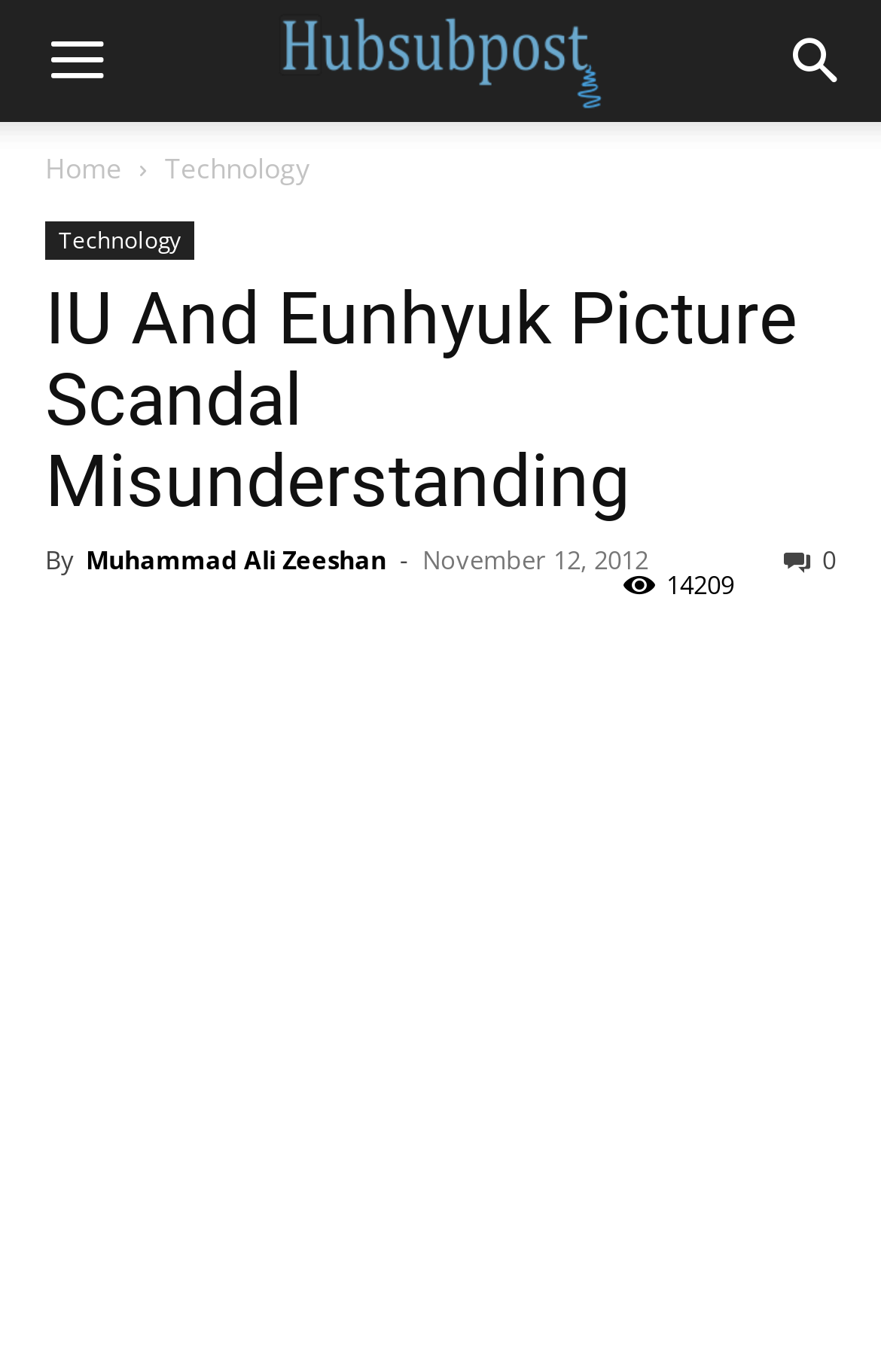What is the headline of the webpage?

IU And Eunhyuk Picture Scandal Misunderstanding